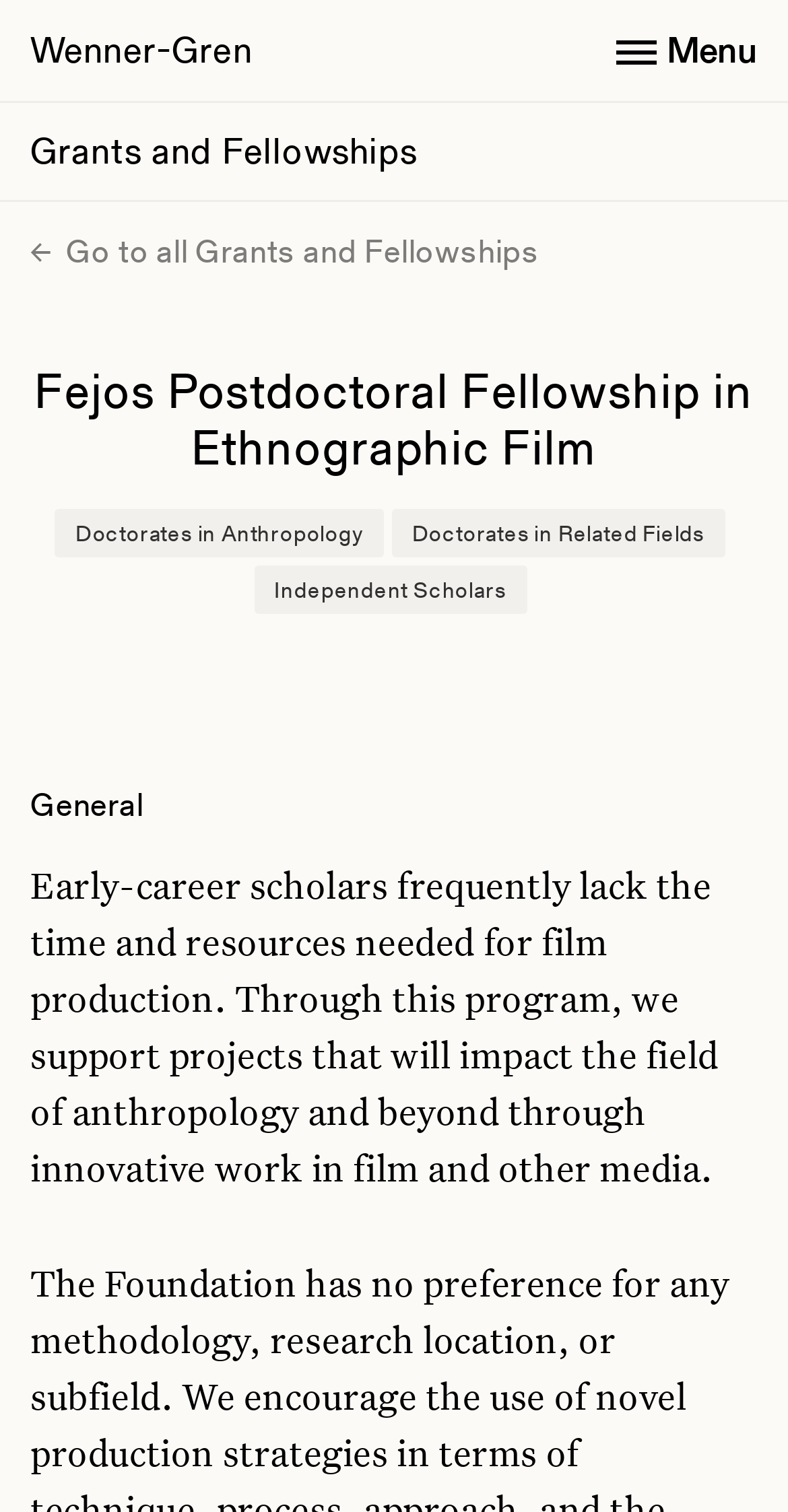Identify and extract the main heading of the webpage.

Fejos Postdoctoral Fellowship in Ethnographic Film